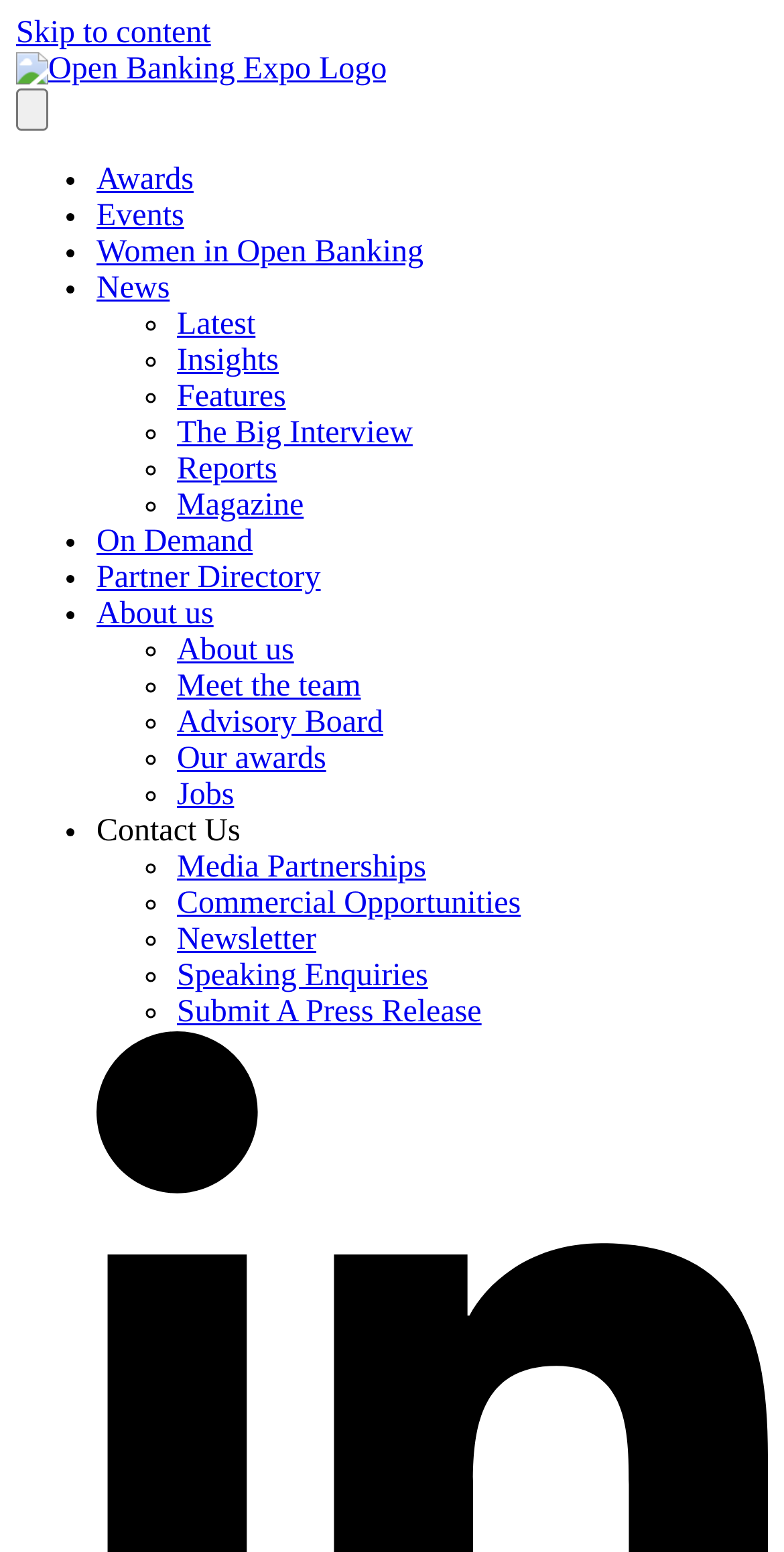Find and indicate the bounding box coordinates of the region you should select to follow the given instruction: "Open the 'News' page".

[0.123, 0.175, 0.217, 0.197]